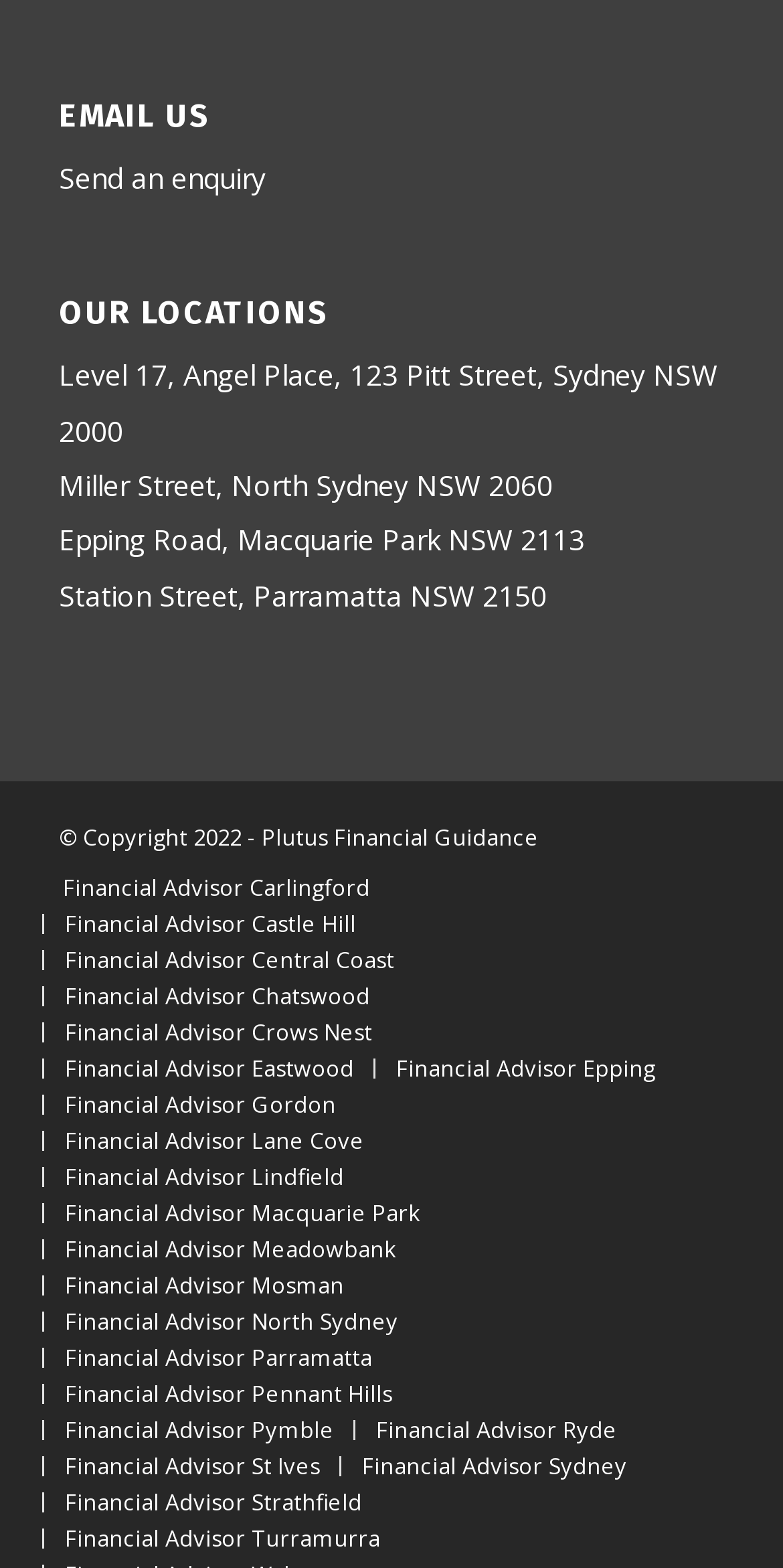Examine the image and give a thorough answer to the following question:
What is the last location listed?

I looked at the list of locations under the 'OUR LOCATIONS' heading and found that the last location listed is Station Street, Parramatta NSW 2150.